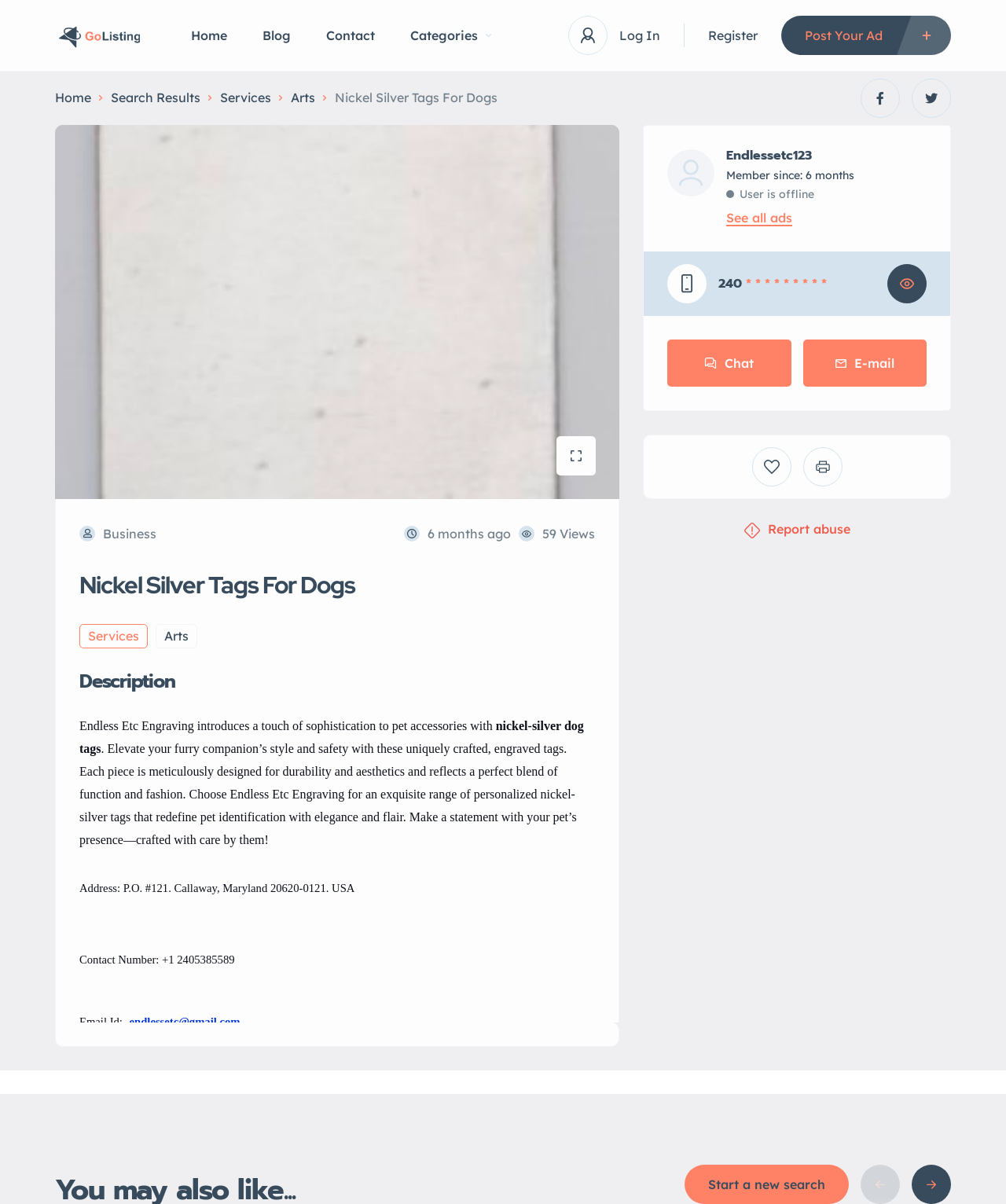Answer the question in one word or a short phrase:
What is the address of the business?

P.O. #121. Callaway, Maryland 20620-0121. USA